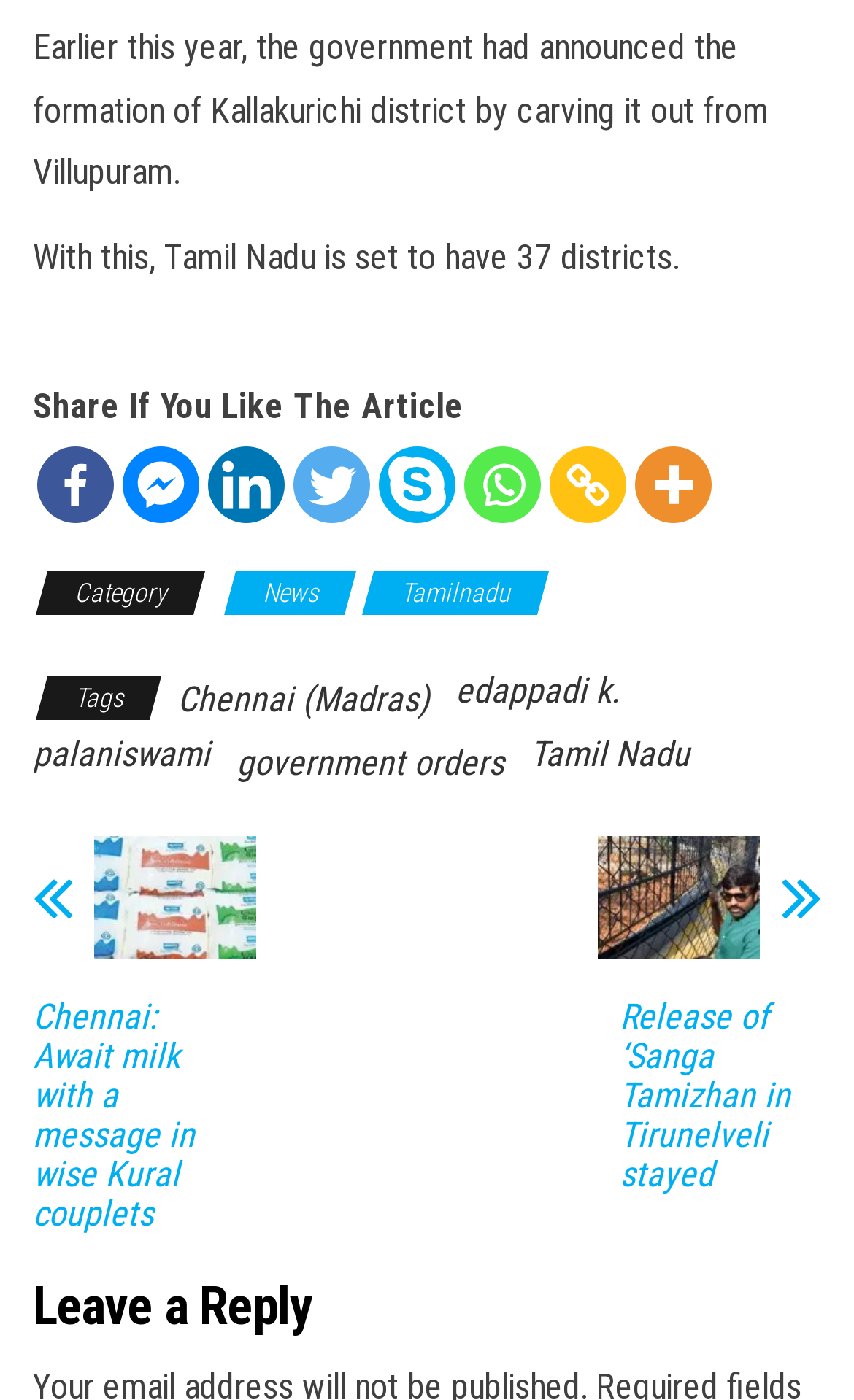Pinpoint the bounding box coordinates of the clickable element needed to complete the instruction: "Leave a reply". The coordinates should be provided as four float numbers between 0 and 1: [left, top, right, bottom].

[0.038, 0.605, 0.962, 0.953]